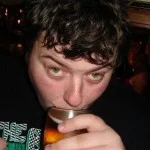Generate an in-depth description of the image.

In a cozy, dimly-lit pub setting, a young man with tousled dark hair is seen enjoying a drink. He holds a clear glass of beer close to his mouth, seemingly about to take a sip. The casual atmosphere of the pub is highlighted by soft lighting, creating a relaxed vibe. The focus is on his facial expression, which exudes a mix of enjoyment and anticipation. This image captures a moment of simple pleasure, emphasizing the social experience of sharing drinks in a warm, inviting environment.